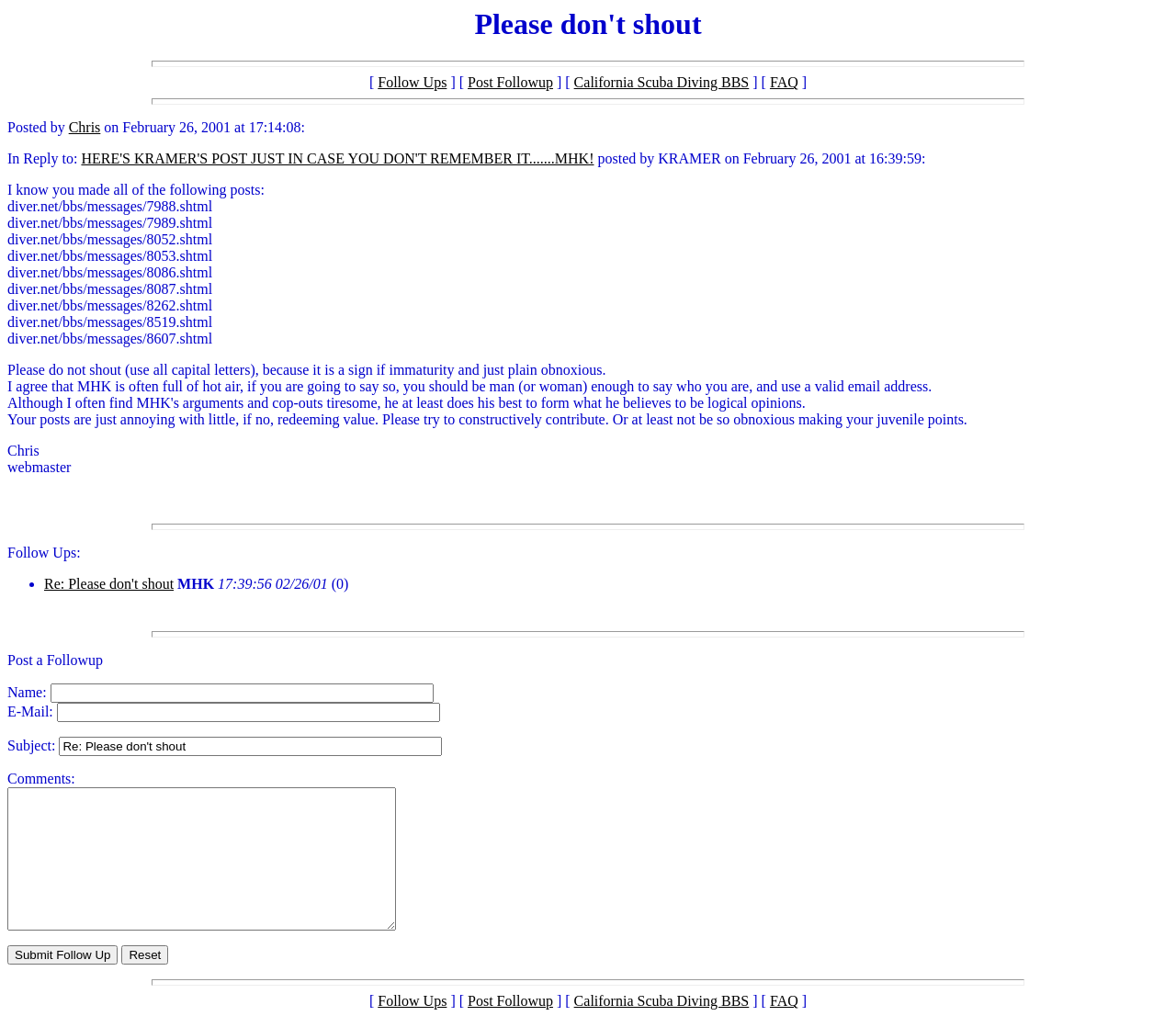Determine the bounding box coordinates of the area to click in order to meet this instruction: "Click on the 'Post Followup' link".

[0.398, 0.074, 0.47, 0.089]